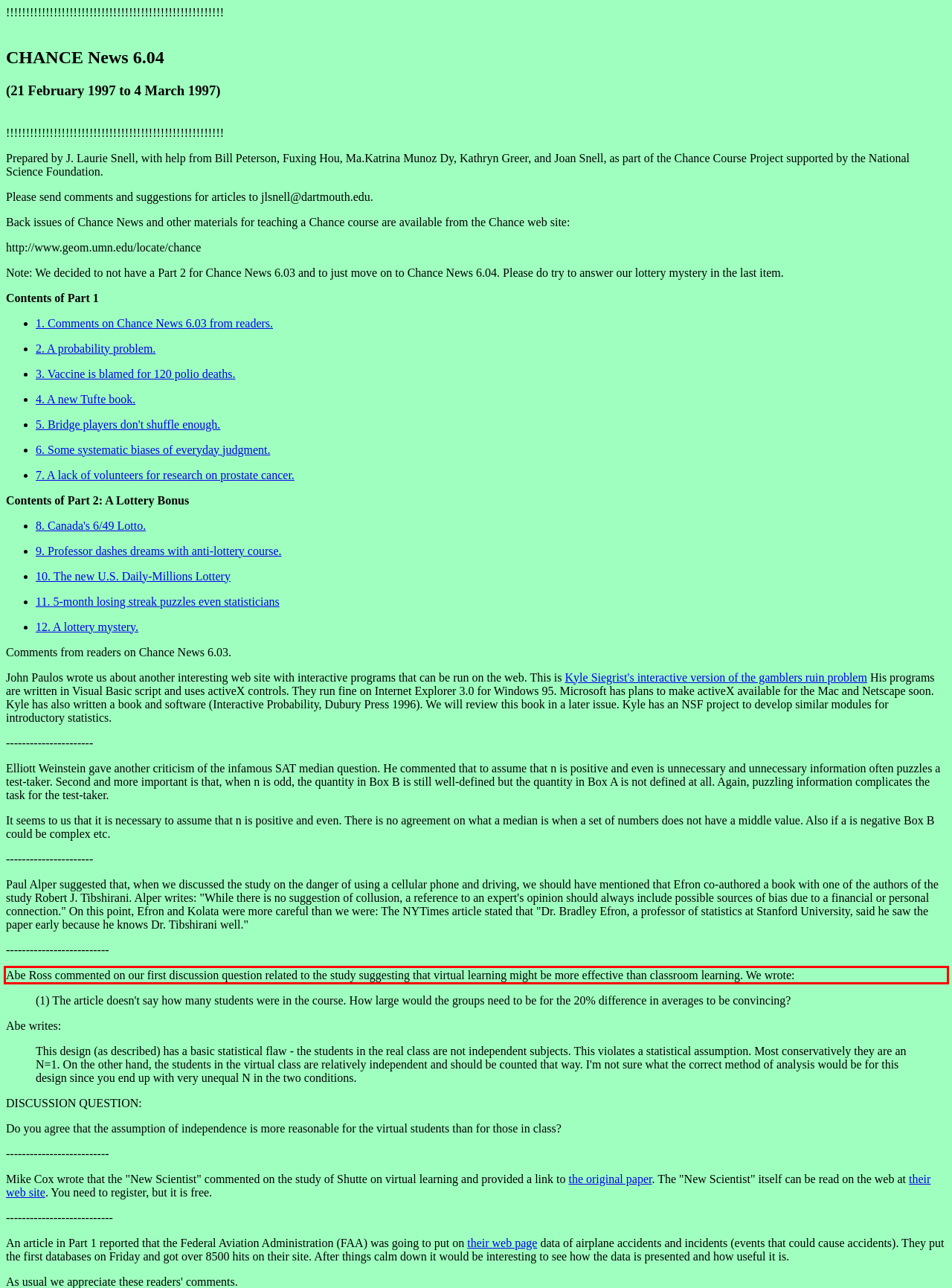With the given screenshot of a webpage, locate the red rectangle bounding box and extract the text content using OCR.

Abe Ross commented on our first discussion question related to the study suggesting that virtual learning might be more effective than classroom learning. We wrote: